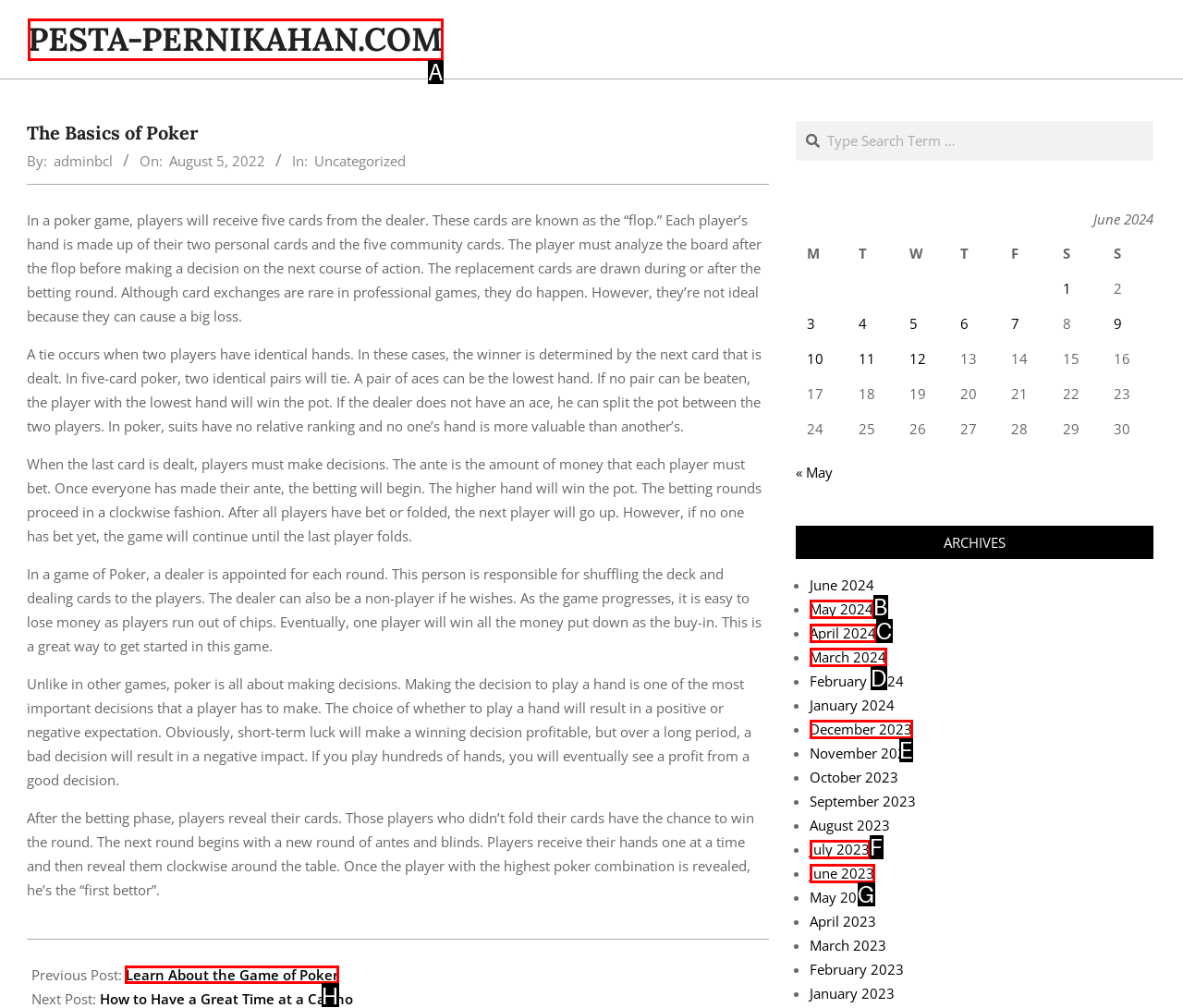Identify the correct UI element to click to achieve the task: View latest beats and instrumentals 2024.
Answer with the letter of the appropriate option from the choices given.

None